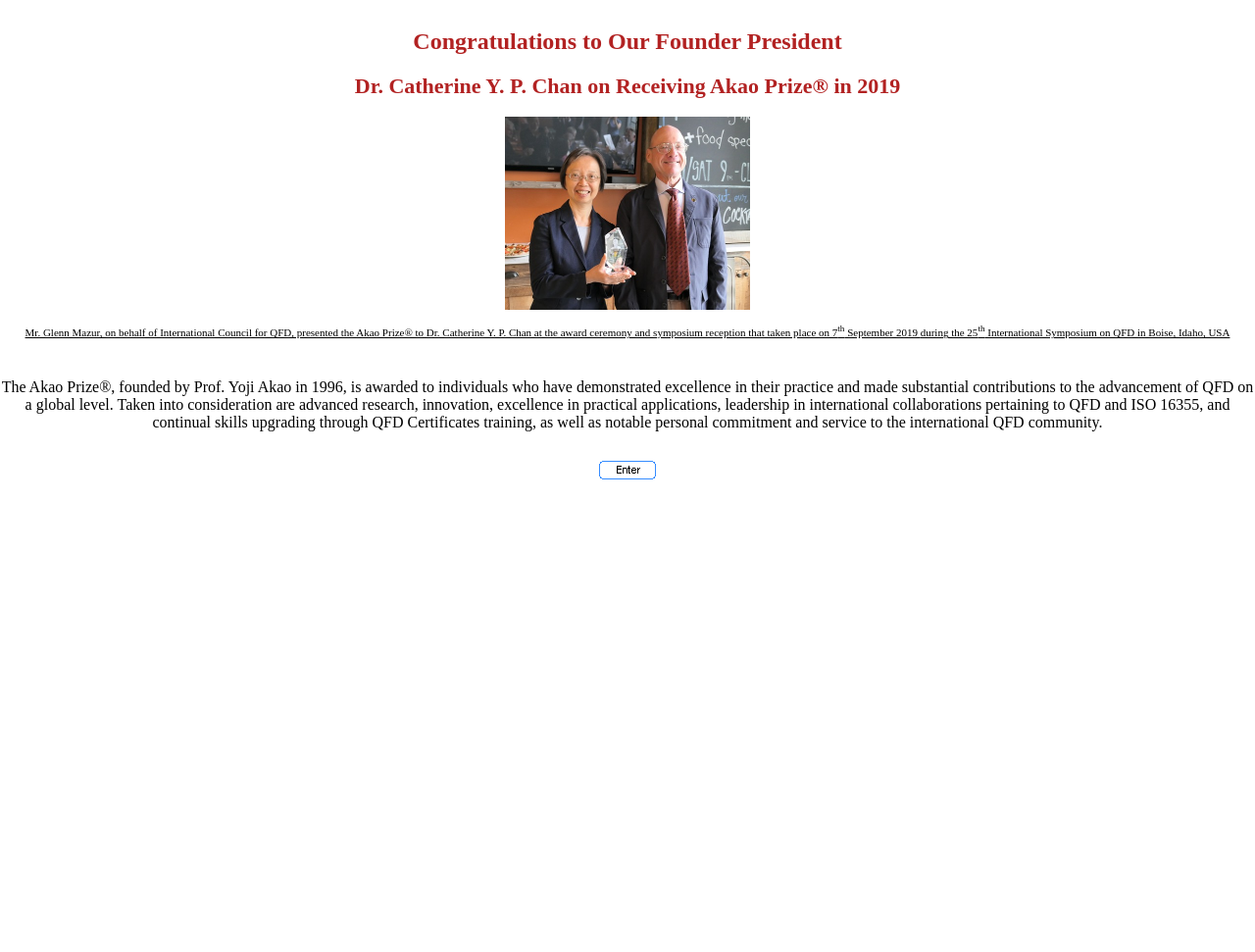What is the name of the founder of the Akao Prize?
Using the image as a reference, answer the question with a short word or phrase.

Prof. Yoji Akao